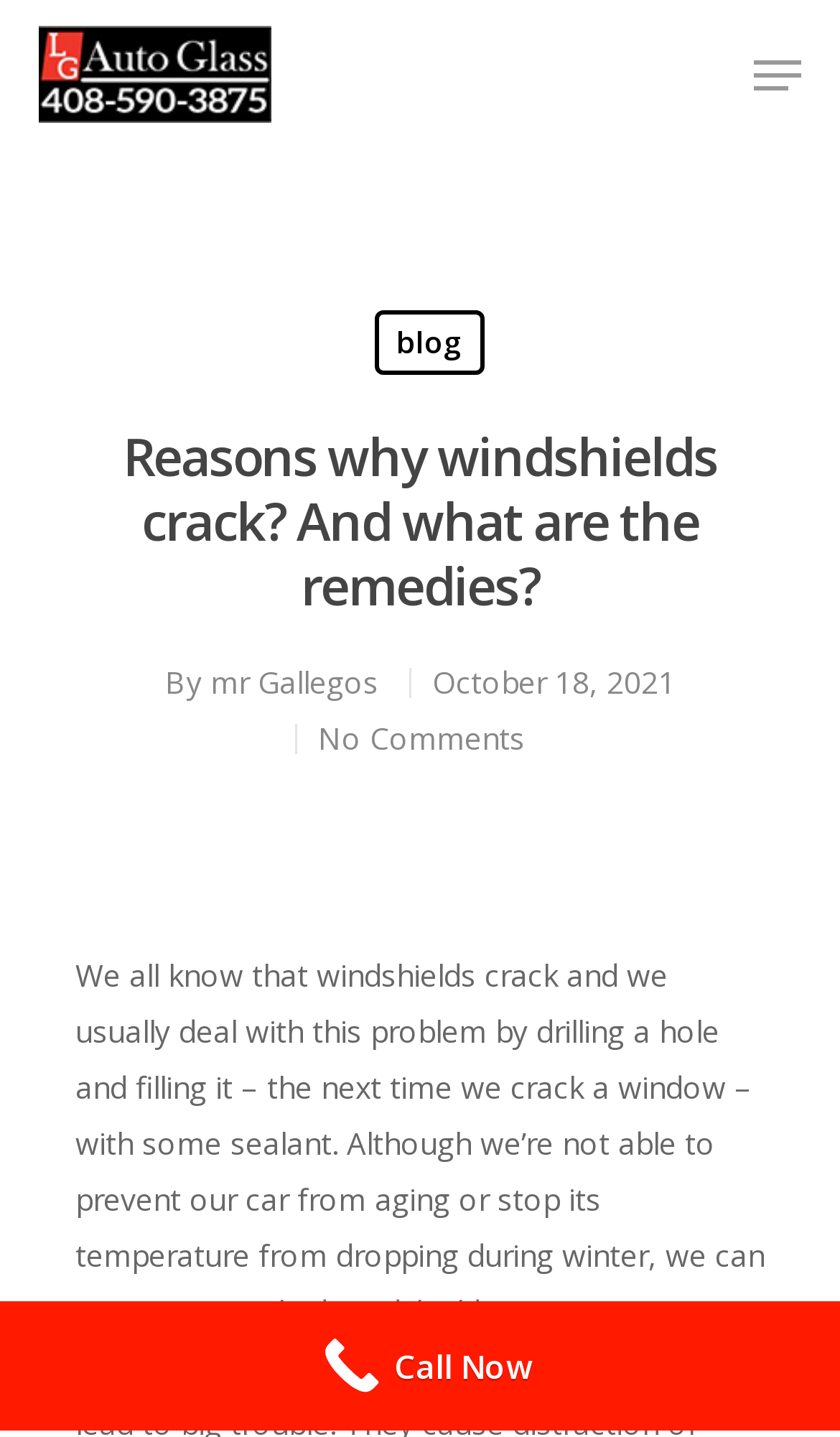Answer the following query concisely with a single word or phrase:
What is the name of the author of this article?

mr Gallegos